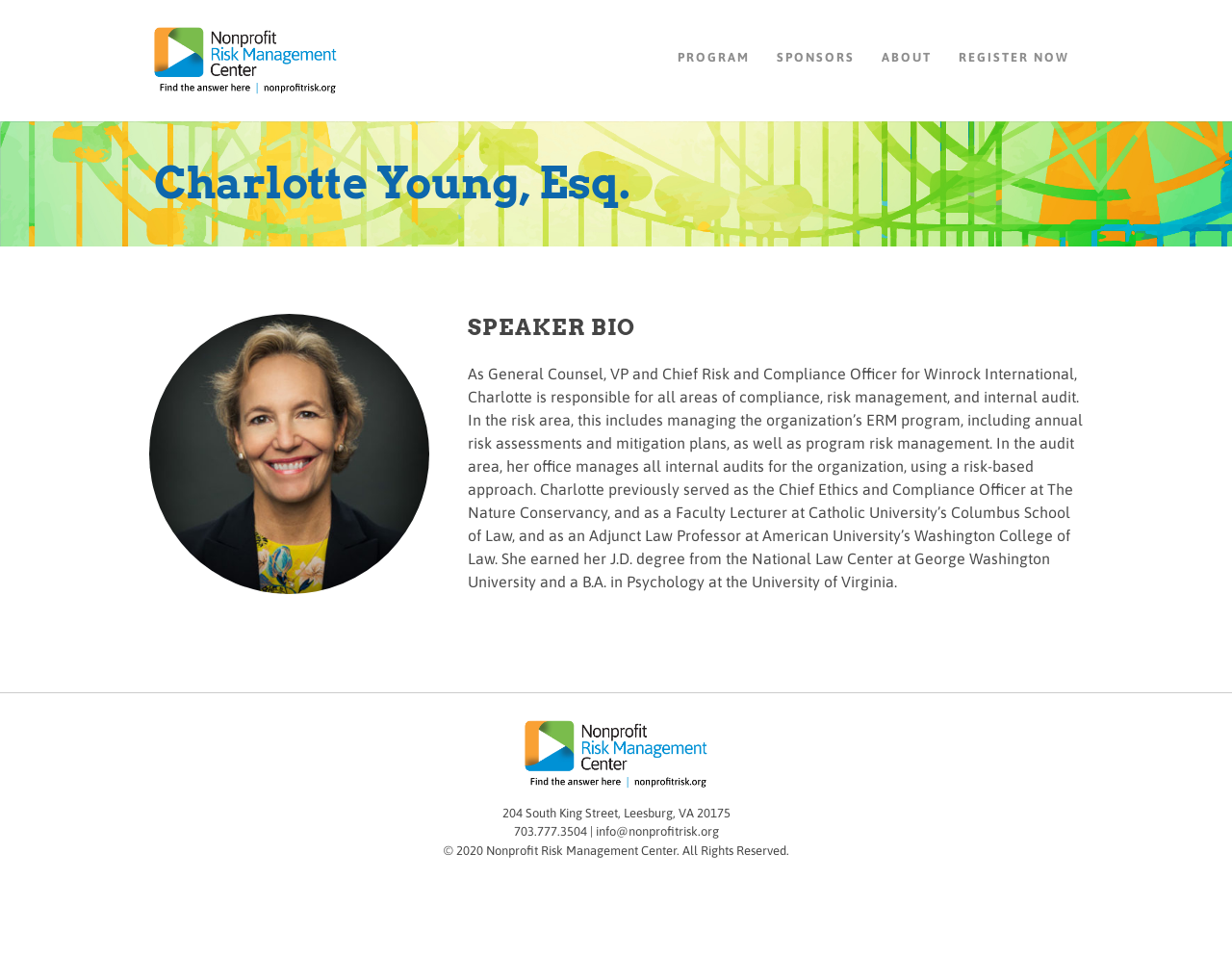What is the address of the Nonprofit Risk Management Center?
Answer briefly with a single word or phrase based on the image.

204 South King Street, Leesburg, VA 20175